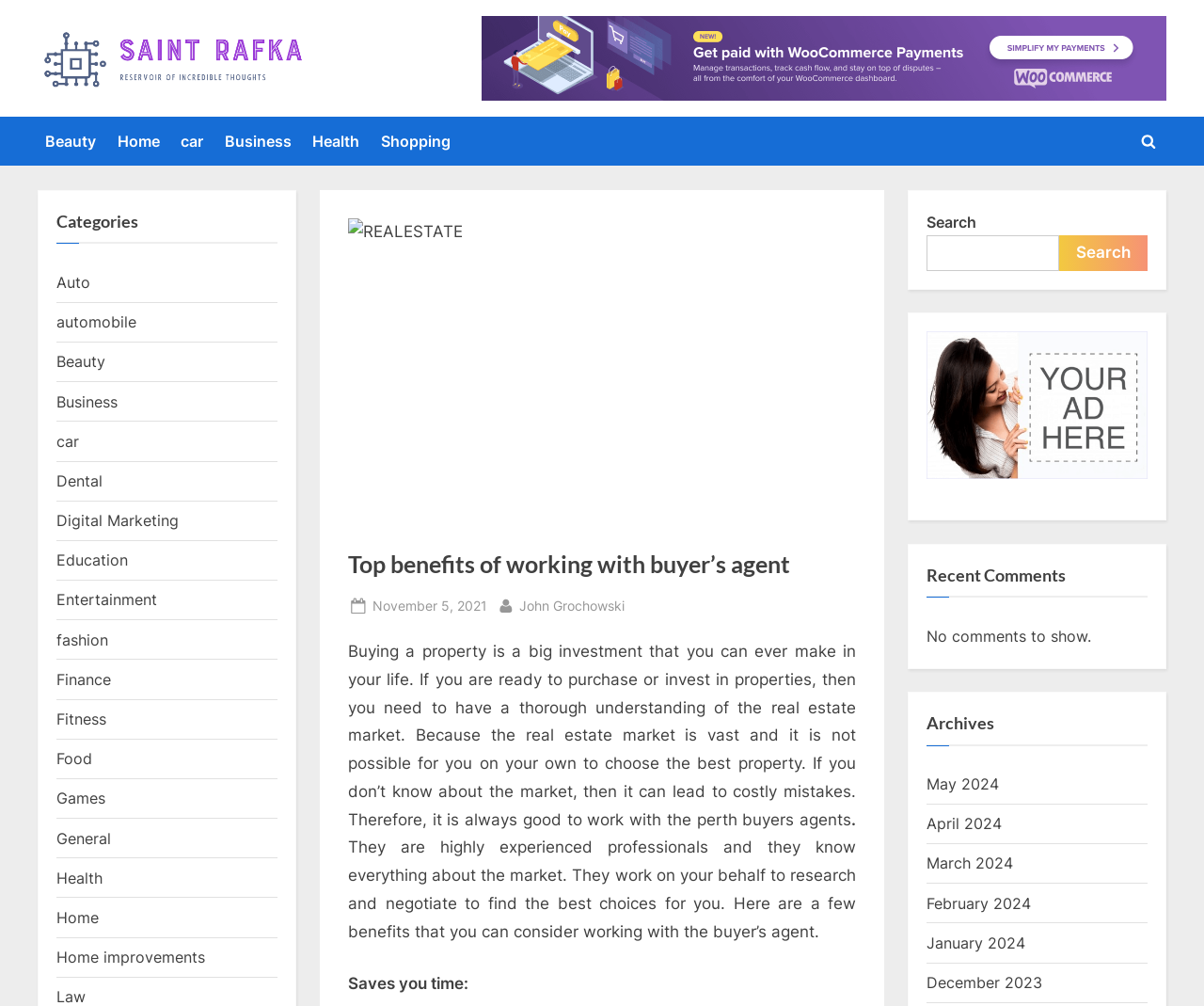What is the most recent archive month listed?
Provide a detailed answer to the question using information from the image.

The archives are listed under the 'Archives' heading. The most recent month listed is May 2024, followed by April 2024, March 2024, and so on.